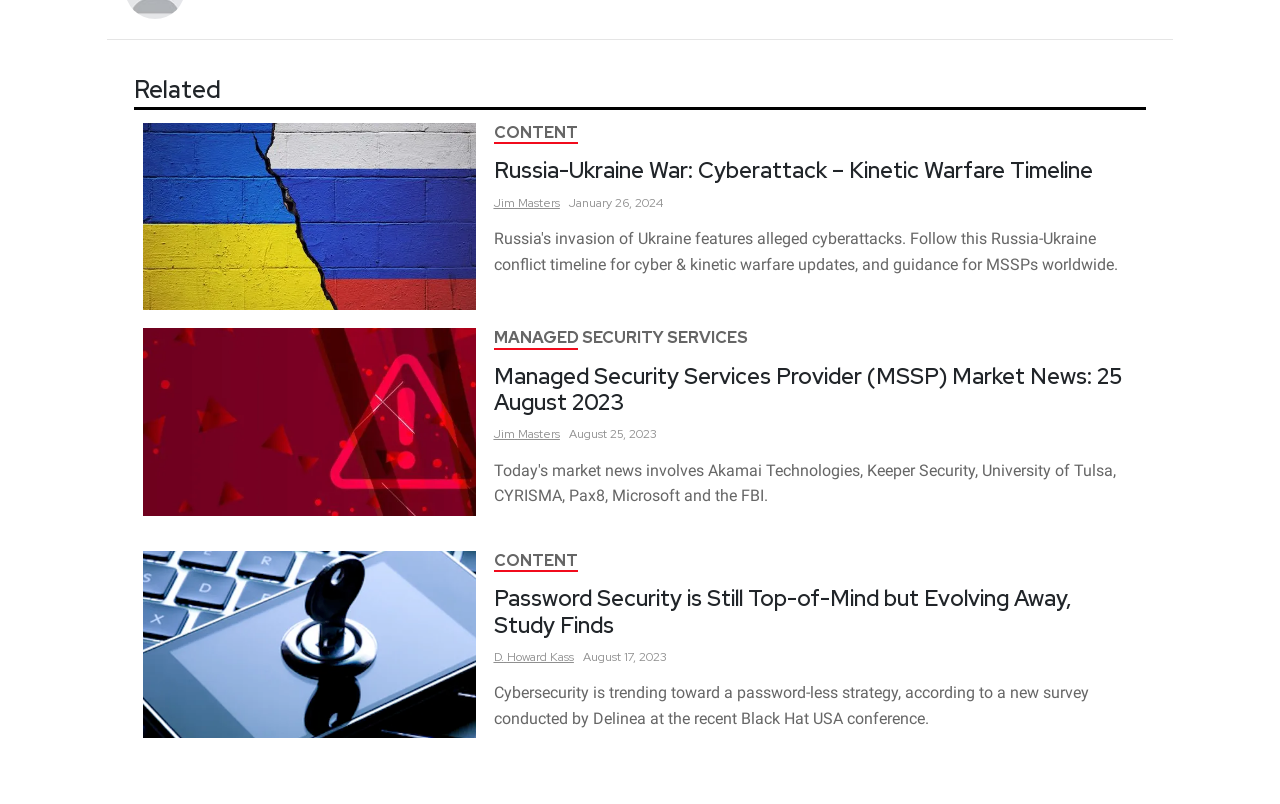Please give the bounding box coordinates of the area that should be clicked to fulfill the following instruction: "View 'Password Security is Still Top-of-Mind but Evolving Away, Study Finds'". The coordinates should be in the format of four float numbers from 0 to 1, i.e., [left, top, right, bottom].

[0.386, 0.729, 0.889, 0.795]